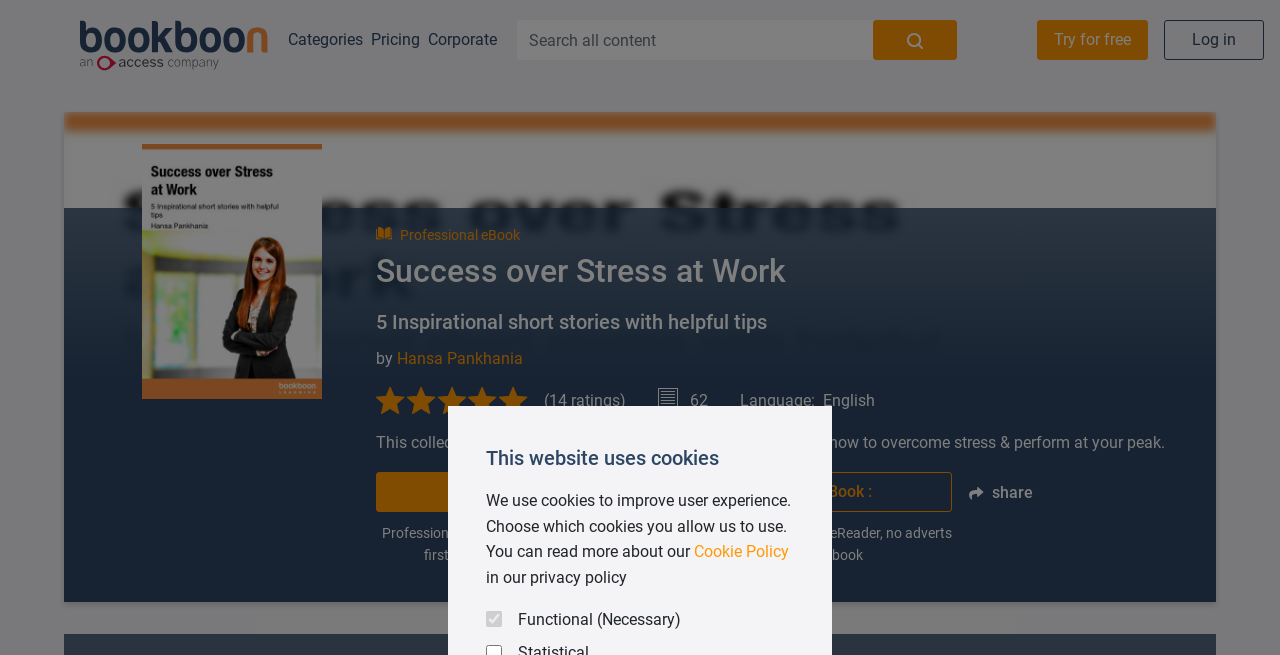Provide an in-depth caption for the contents of the webpage.

This webpage is about a professional eBook titled "Success over Stress at Work" by Hansa Pankhania. At the top, there is a notification about the website using cookies, with a link to the Cookie Policy. Below this, there is a navigation menu with links to Categories, Pricing, Corporate, and a search bar.

On the left side, there is a large image, and above it, there are two smaller images. The main content of the page is divided into two sections. The first section has a heading "Success over Stress at Work" and a subheading "5 Inspirational short stories with helpful tips". Below this, there is a brief description of the eBook, which is "packed full of expert advice on how to overcome stress & perform at your peak". There are also ratings and language information displayed.

The second section has a call-to-action button "Try for Free" and information about the Professional Plus subscription, including the price and a 30-day free trial. There is also a link to buy the eBook and a description of the benefits of accessing the book on their eReader. On the right side, there is a share link with a small image. Overall, the page has a clean layout with clear headings and concise text.